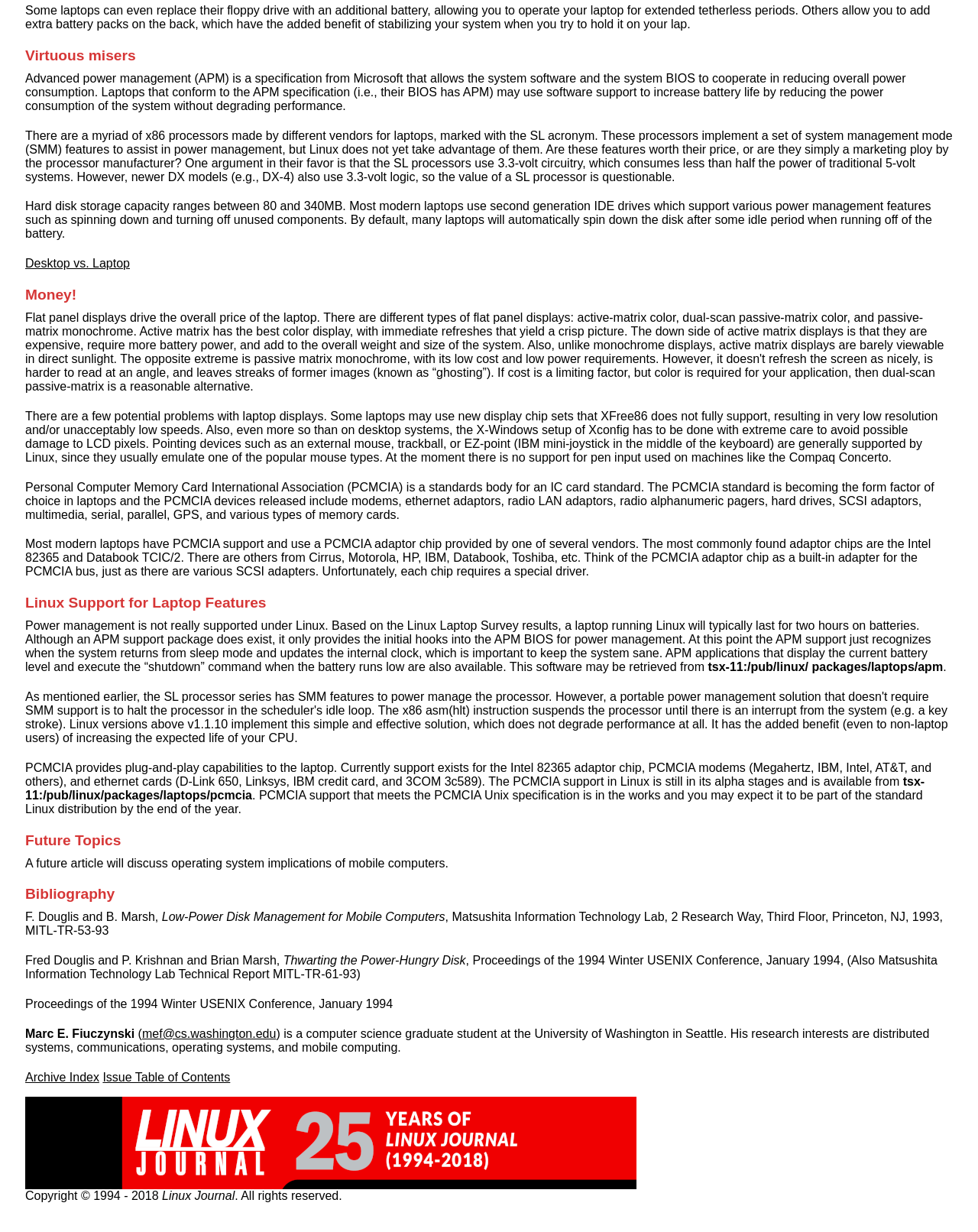Given the description "mef@cs.washington.edu", provide the bounding box coordinates of the corresponding UI element.

[0.145, 0.834, 0.282, 0.844]